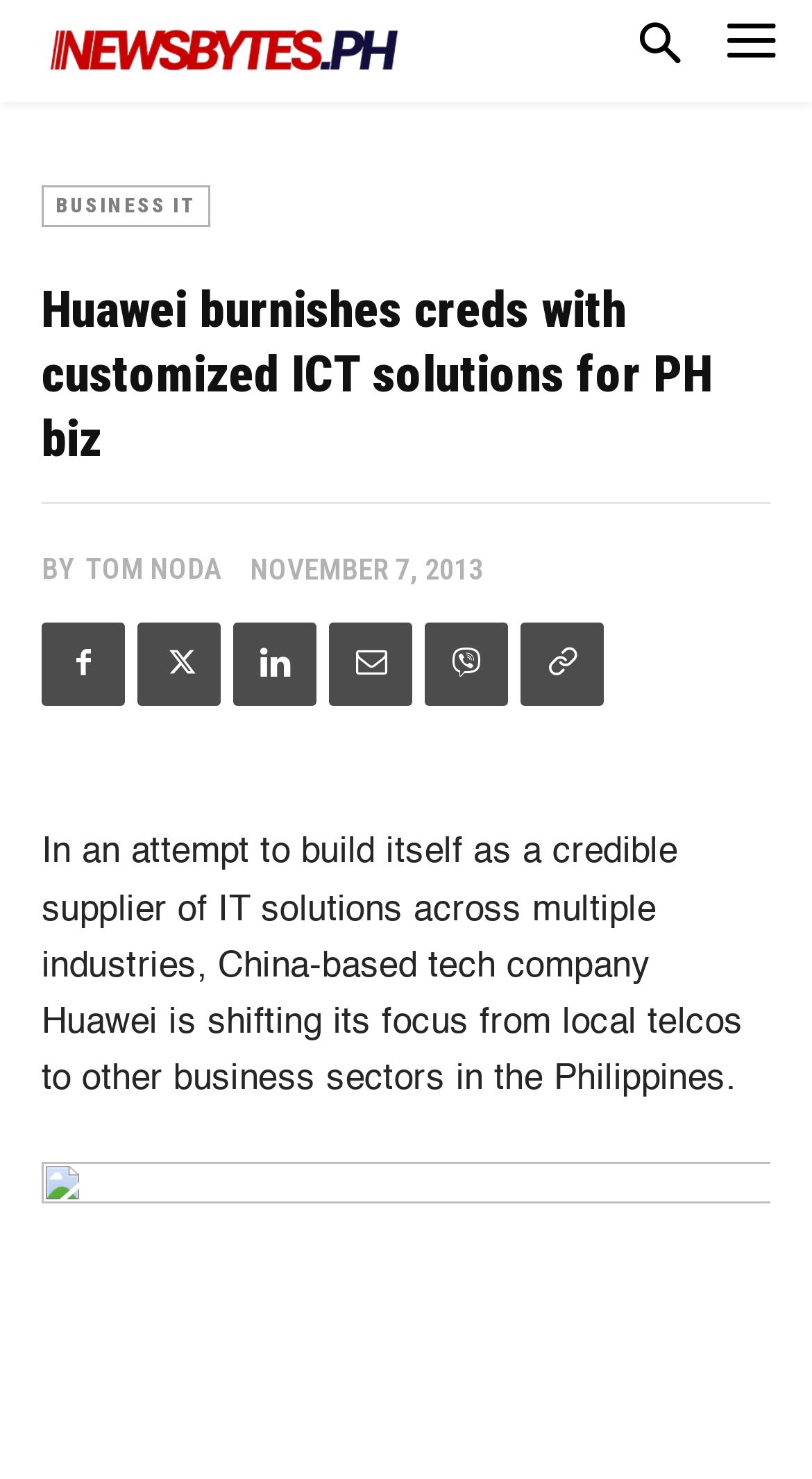What is the company mentioned in the article?
Please answer the question with as much detail and depth as you can.

The company mentioned in the article is Huawei, which is a China-based tech company, as stated in the article's content.